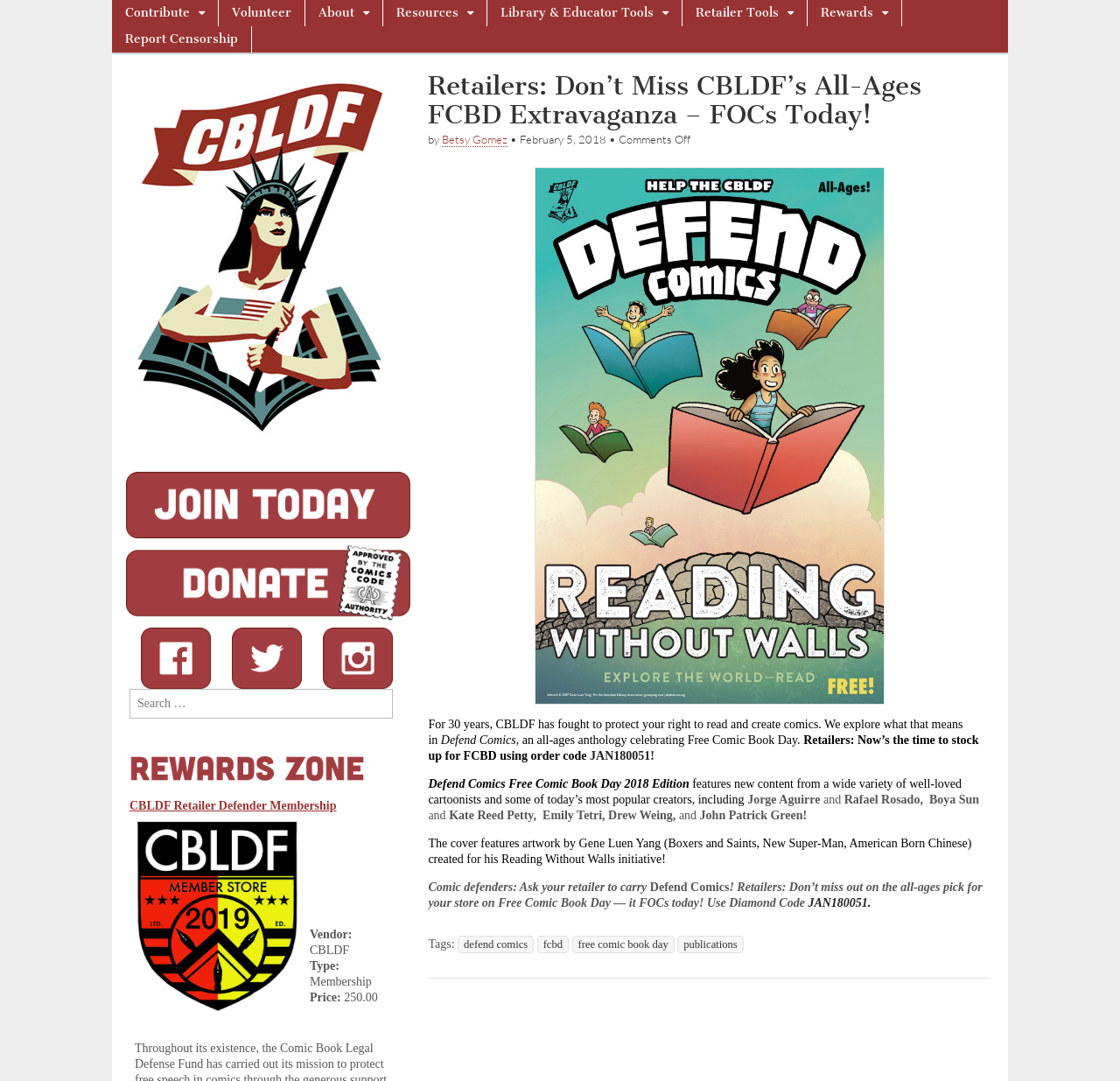Kindly determine the bounding box coordinates for the clickable area to achieve the given instruction: "Click Volunteer".

[0.195, 0.0, 0.272, 0.024]